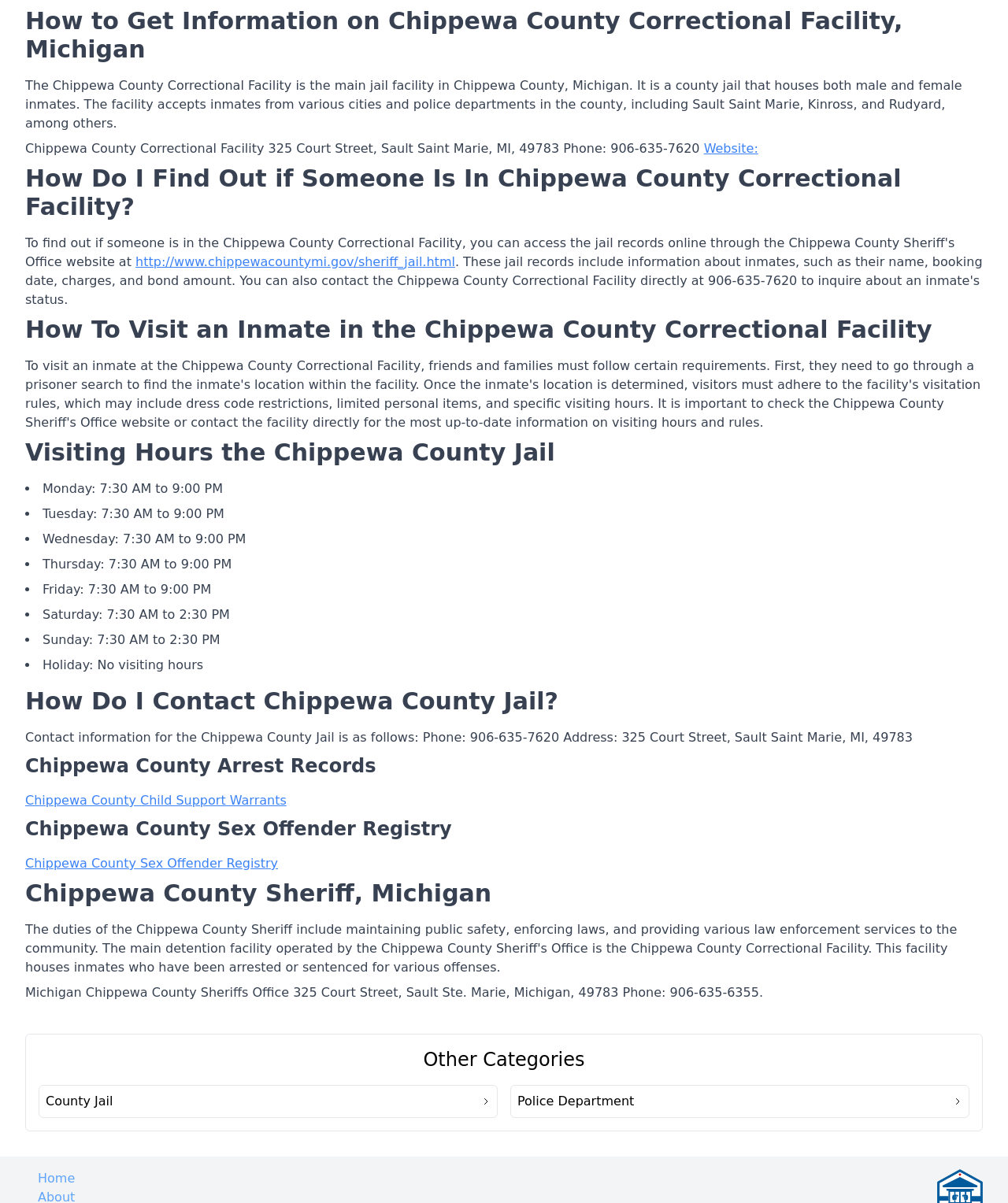Determine the bounding box coordinates of the UI element that matches the following description: "Website:". The coordinates should be four float numbers between 0 and 1 in the format [left, top, right, bottom].

[0.698, 0.117, 0.752, 0.13]